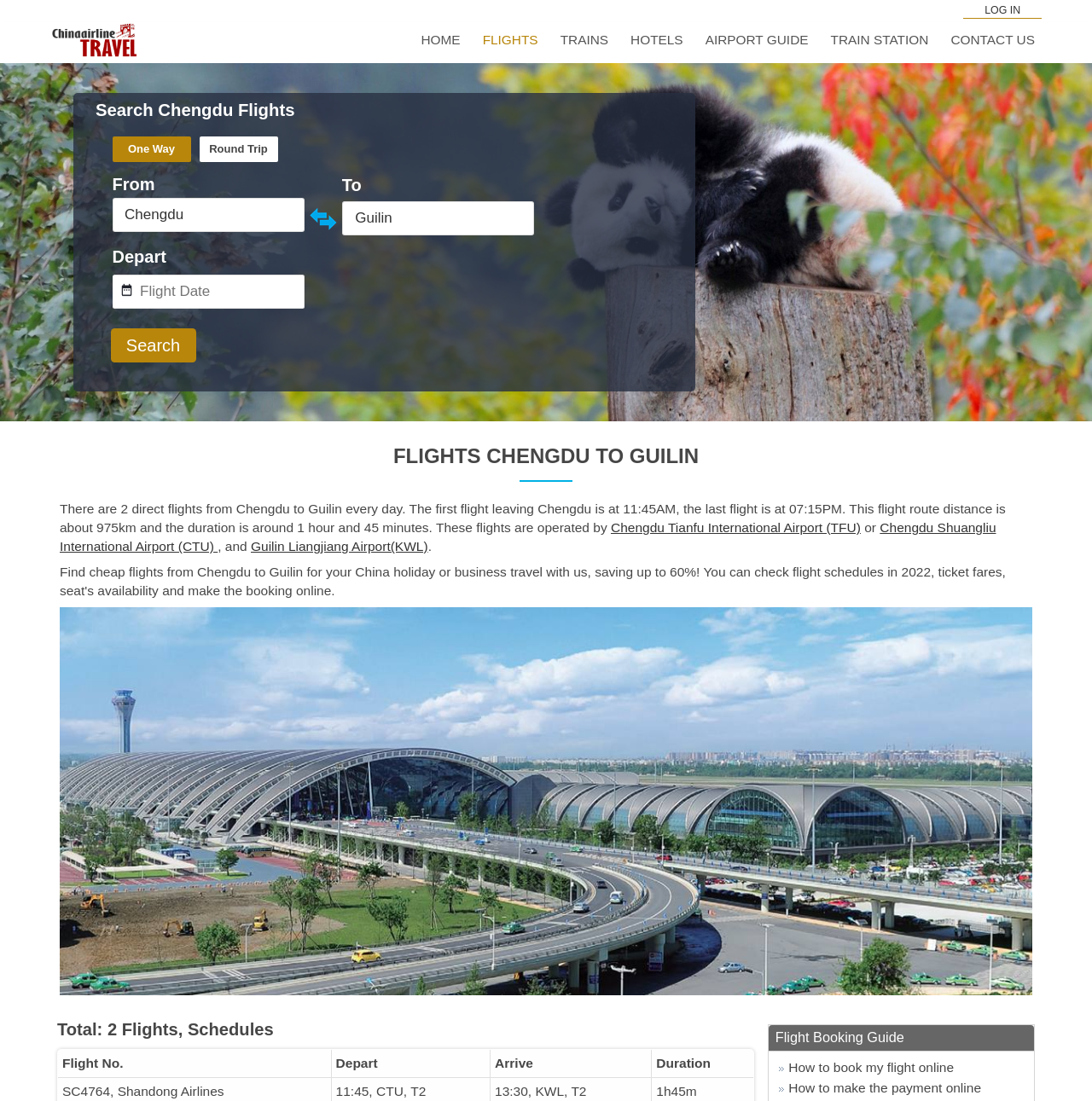Locate the bounding box coordinates of the clickable area needed to fulfill the instruction: "View flight schedules from Chengdu to Guilin".

[0.053, 0.953, 0.69, 0.979]